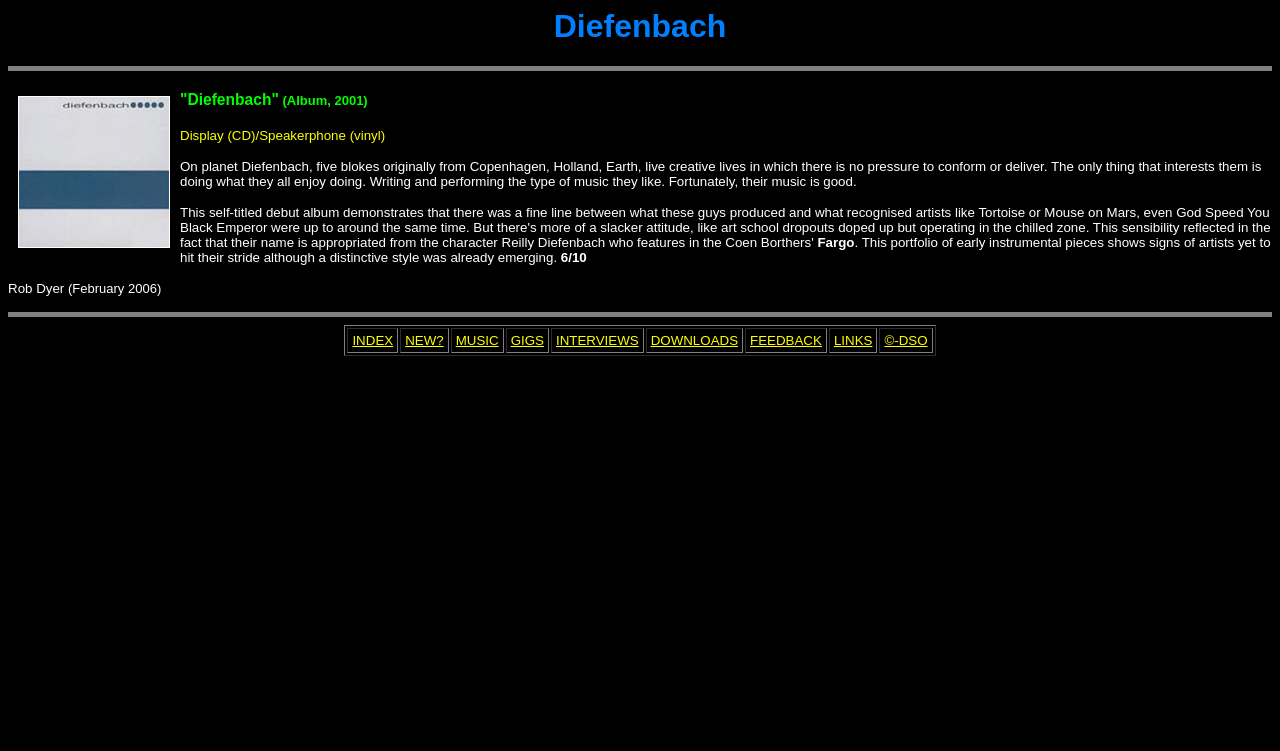What is the name of the track or song mentioned in the review?
From the screenshot, provide a brief answer in one word or phrase.

Fargo